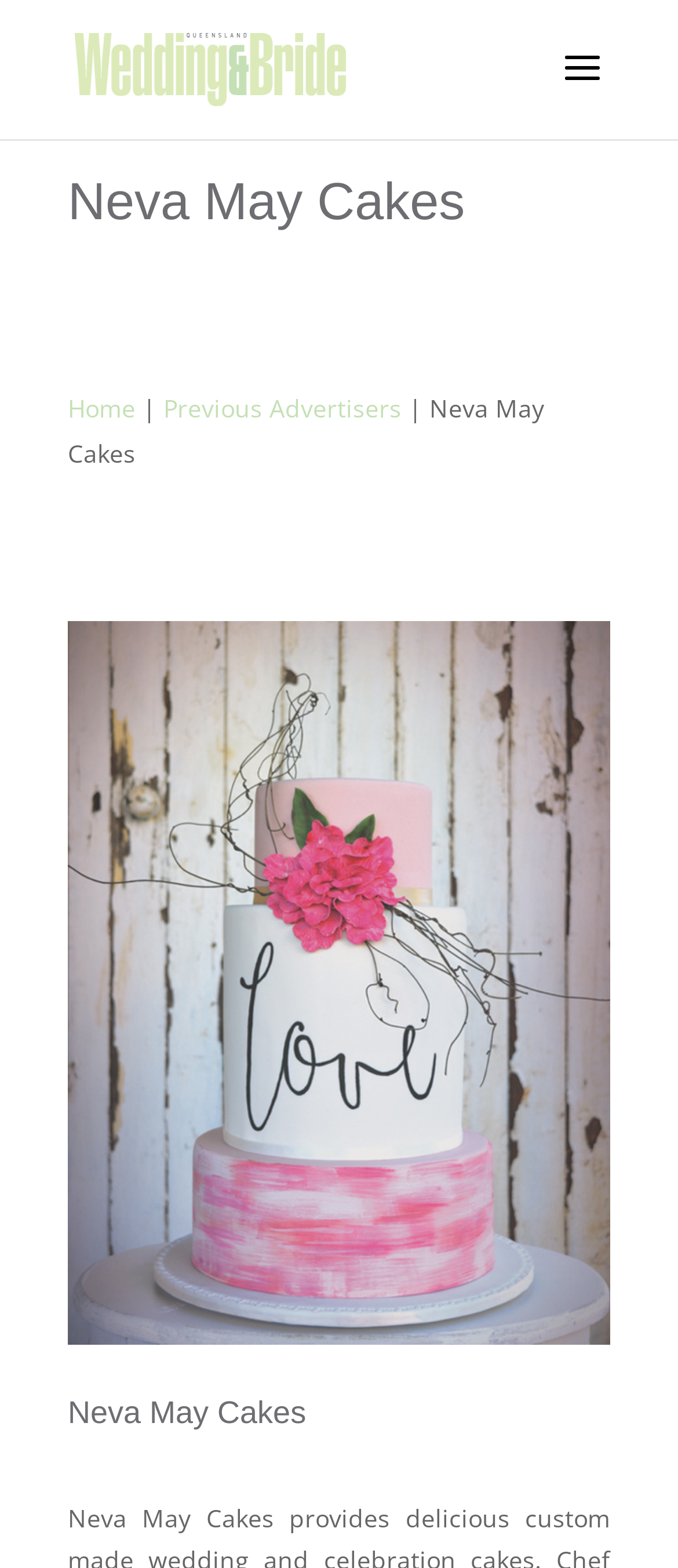Provide your answer in a single word or phrase: 
What is the position of the 'Home' link?

Top-left